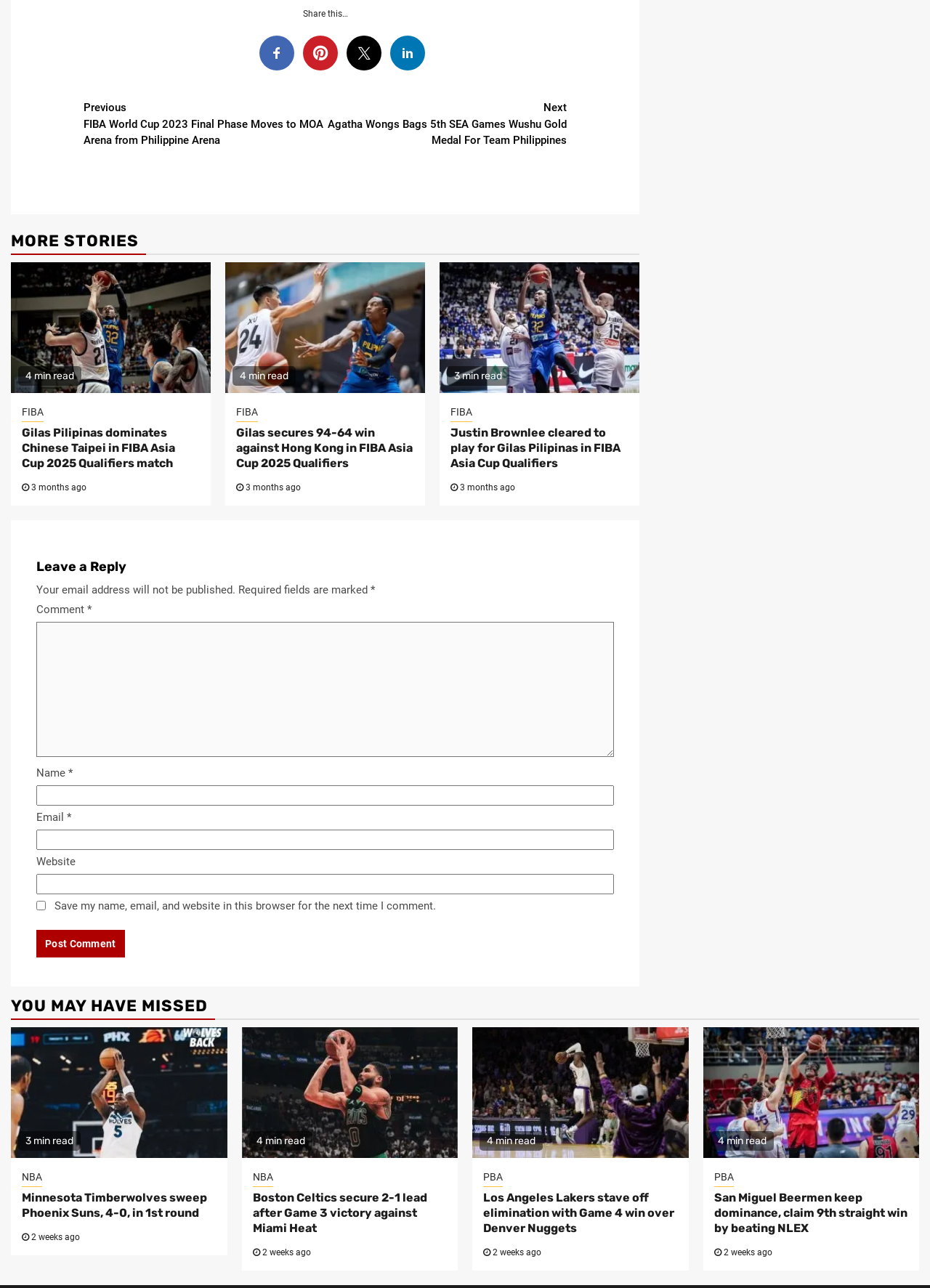How many months ago was the article 'Justin Brownlee cleared for Gilas in FIBA Asia Cup Qualifiers' published?
Answer the question with a single word or phrase by looking at the picture.

3 months